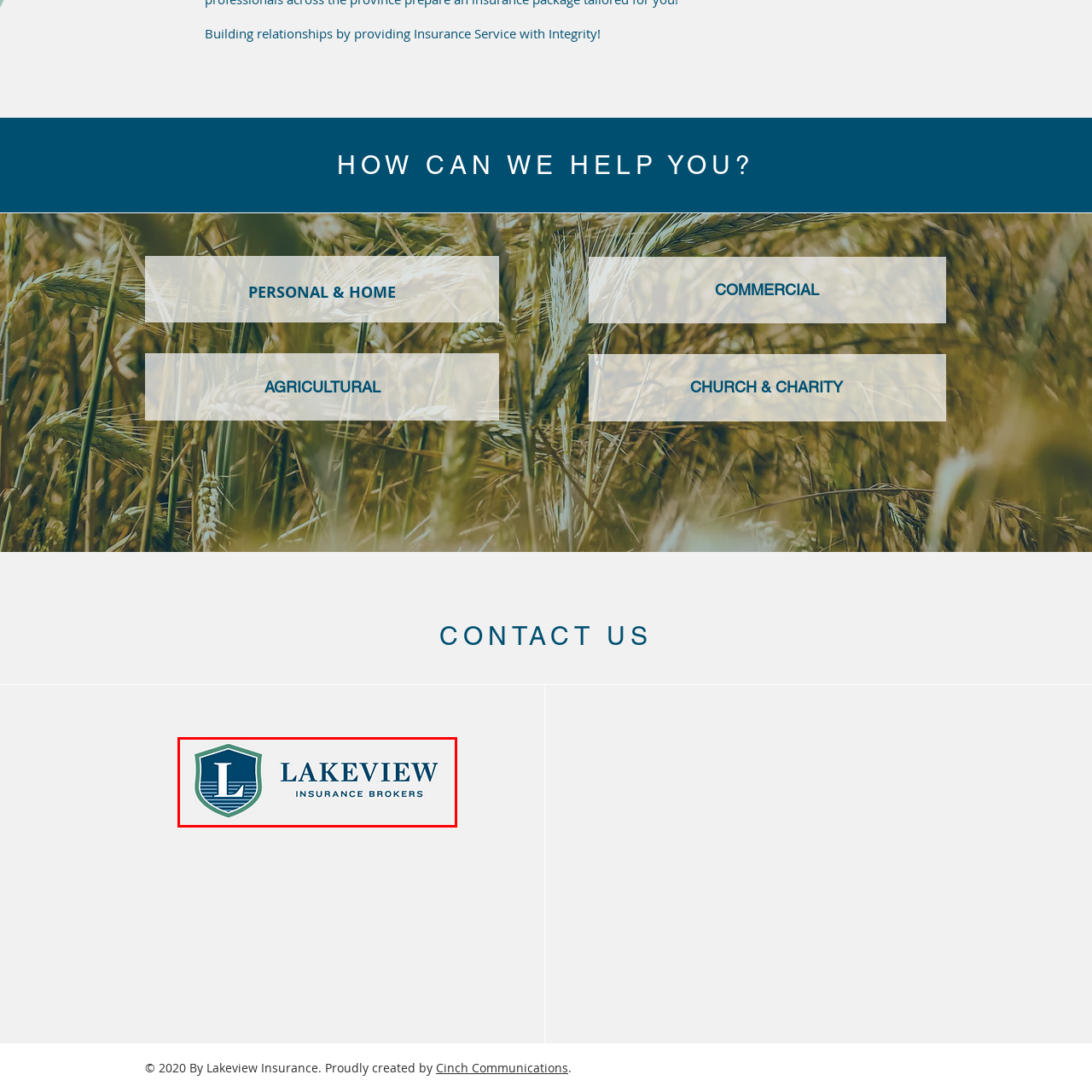What is written below the shield in the logo?
Review the image encased within the red bounding box and supply a detailed answer according to the visual information available.

Below the shield, the words 'LAKEVIEW' are presented in bold, uppercase letters, and 'INSURANCE BROKERS' is displayed in a smaller font, establishing the company's industry focus.